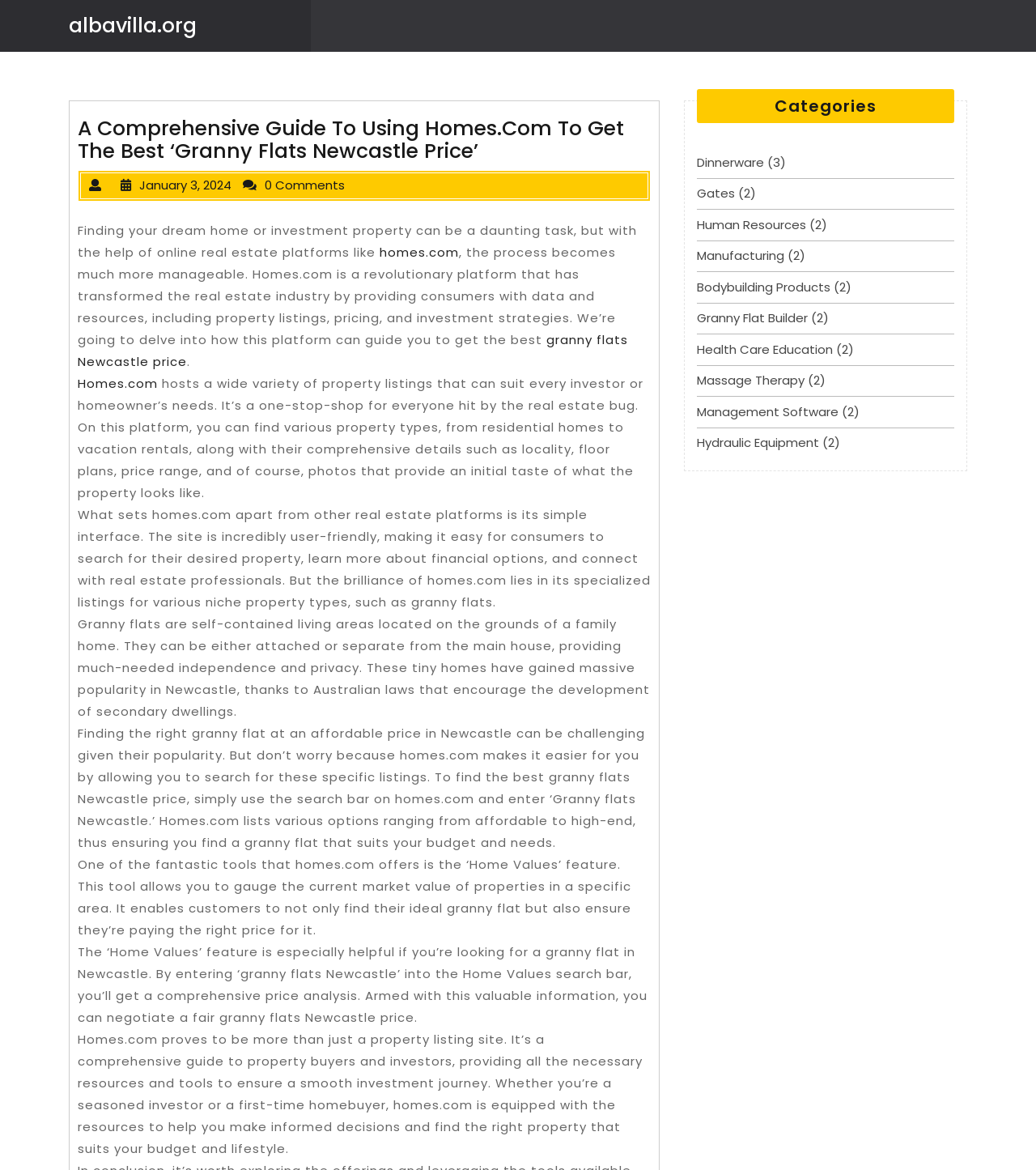Determine the bounding box coordinates of the clickable area required to perform the following instruction: "search for granny flats Newcastle price". The coordinates should be represented as four float numbers between 0 and 1: [left, top, right, bottom].

[0.075, 0.283, 0.606, 0.316]